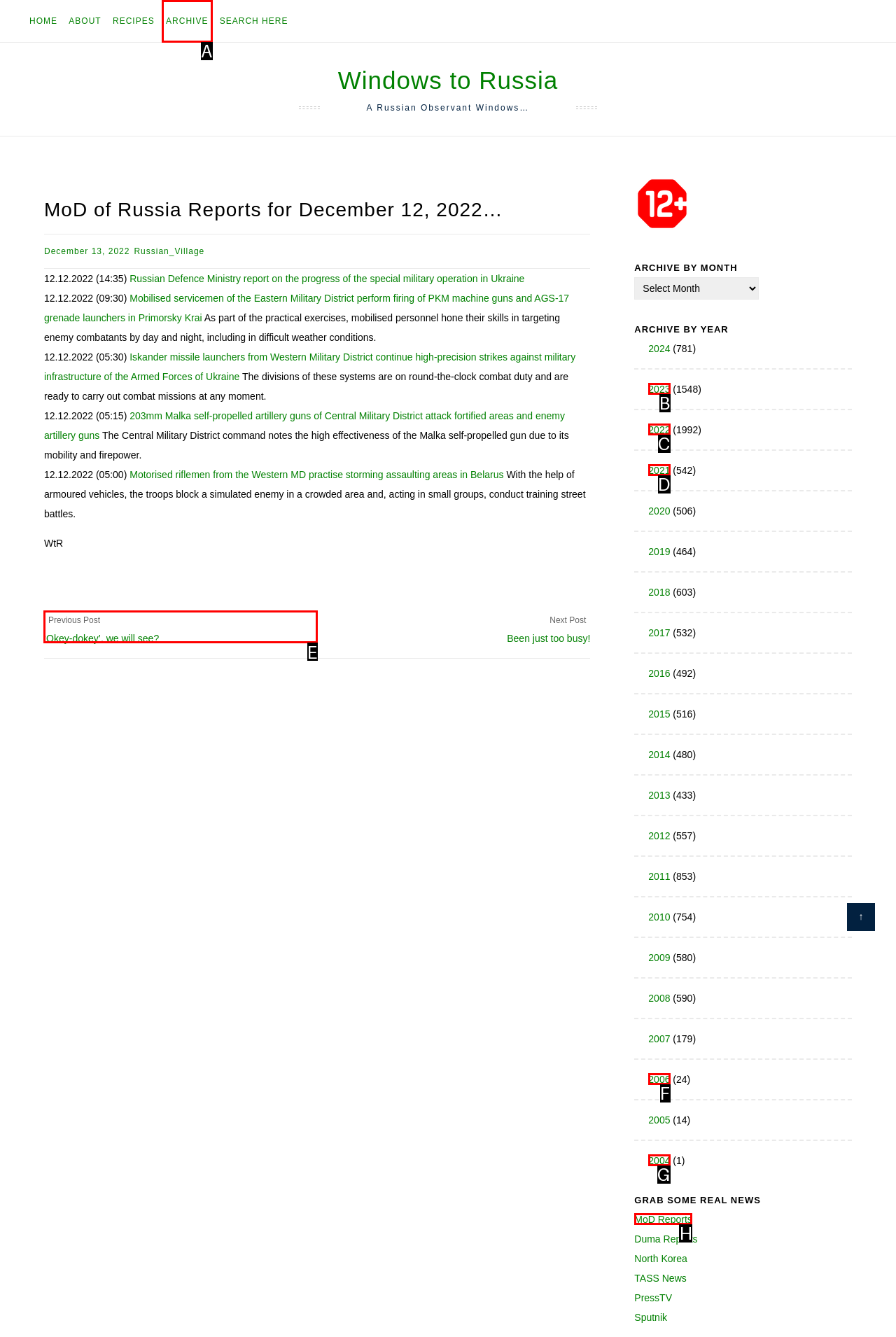Identify the HTML element you need to click to achieve the task: Click on the 'Contact Me' link. Respond with the corresponding letter of the option.

None